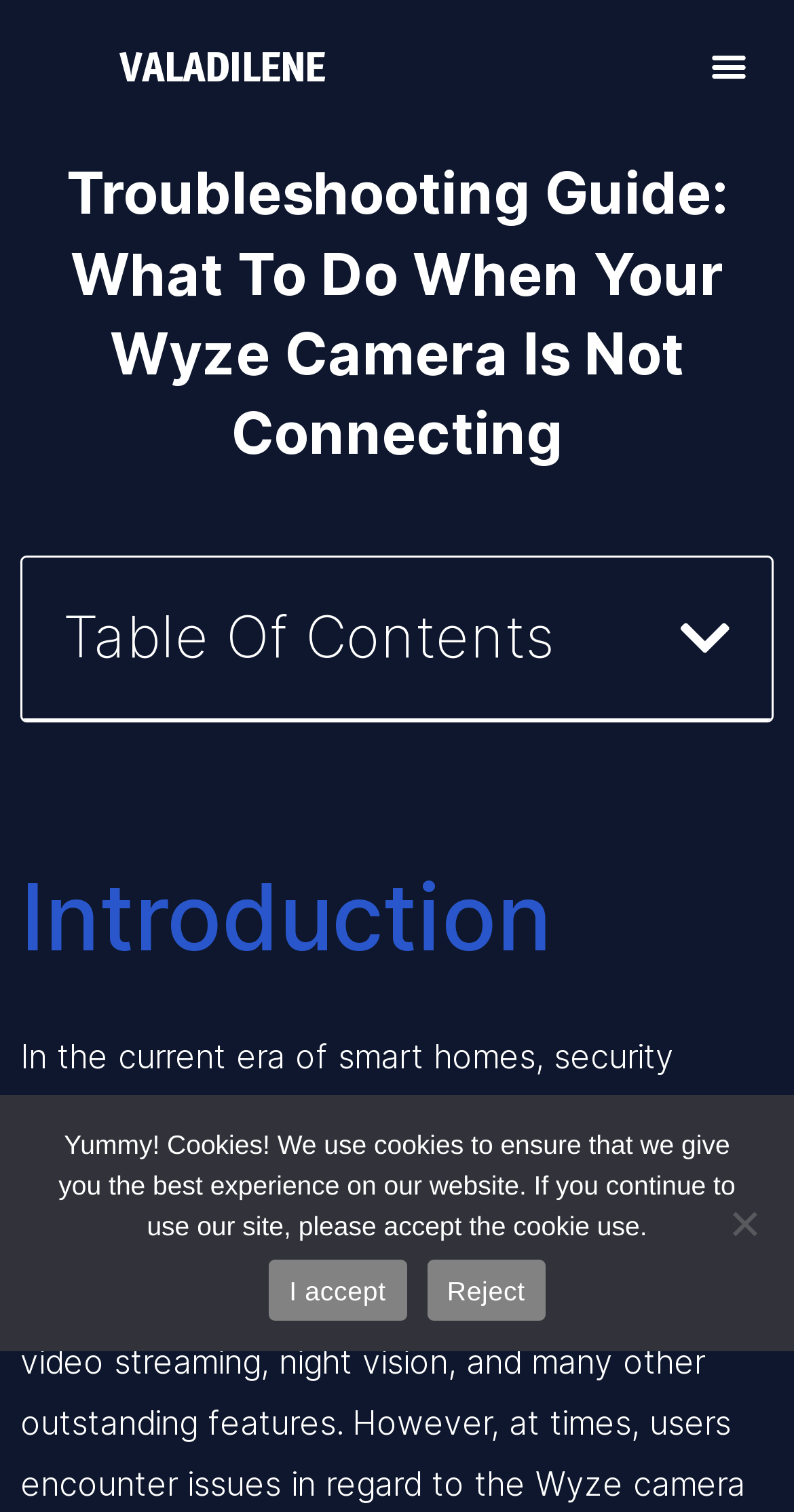Generate a thorough caption that explains the contents of the webpage.

The webpage is a troubleshooting guide focused on resolving Wyze camera connection issues. At the top, there is a heading with the website's name, "VALADILENE", and a menu toggle button to the right of it. Below the website's name, there is a static text element displaying the title of the guide, "Troubleshooting Guide: What To Do When Your Wyze Camera Is Not Connecting". 

Further down, there is a heading labeled "Table Of Contents" with a button to open the table of contents to its right. The table of contents button is not expanded by default. 

Below the table of contents section, there is a heading titled "Introduction", which likely provides an overview of the guide. 

At the bottom of the page, there is a dialog box for a cookie notice. The dialog box is not modal, meaning it does not block the rest of the page's content. Within the dialog box, there is a static text element explaining the use of cookies on the website, followed by two links, "I accept" and "Reject", and a generic "Reject" element.